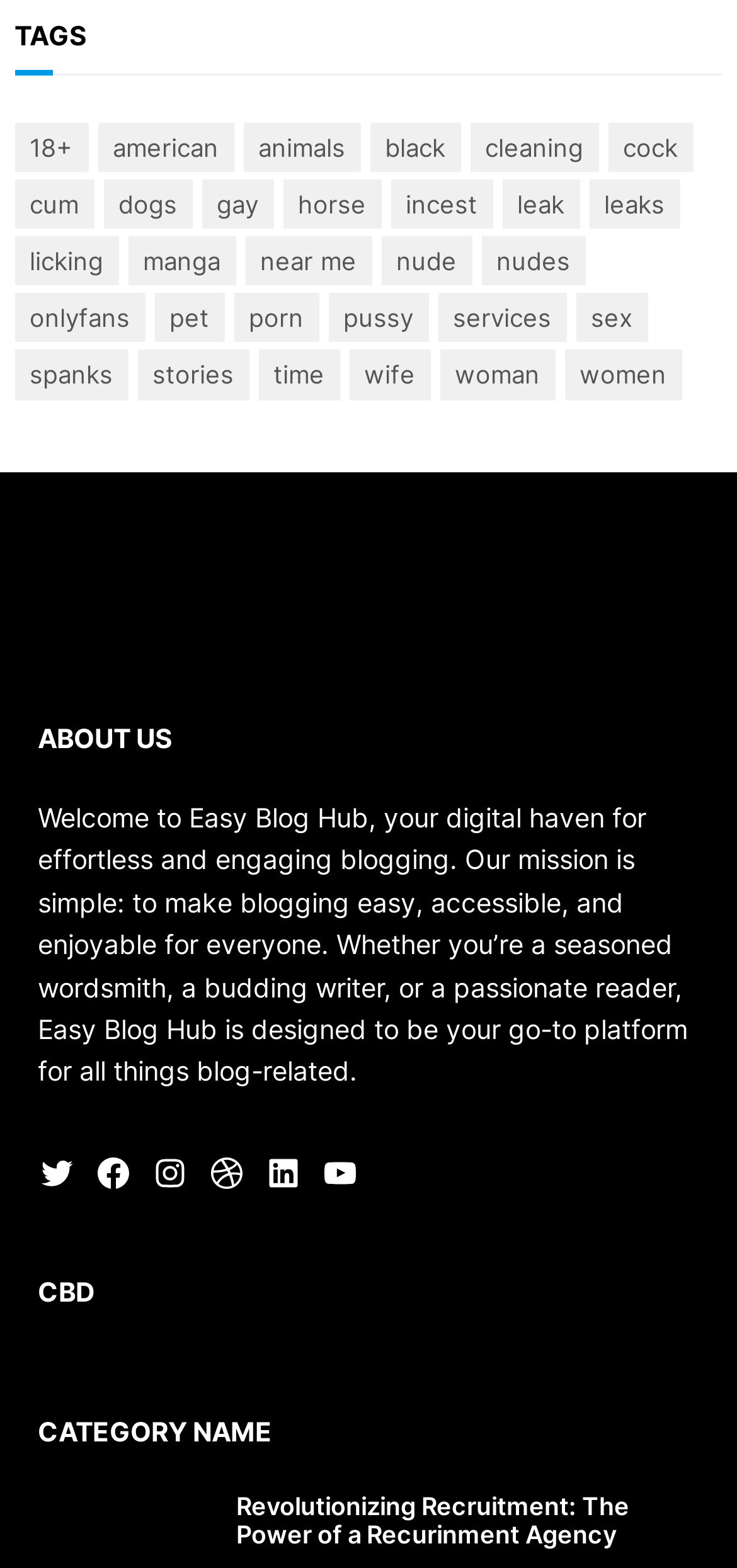Please provide the bounding box coordinates in the format (top-left x, top-left y, bottom-right x, bottom-right y). Remember, all values are floating point numbers between 0 and 1. What is the bounding box coordinate of the region described as: near me

[0.333, 0.151, 0.505, 0.182]